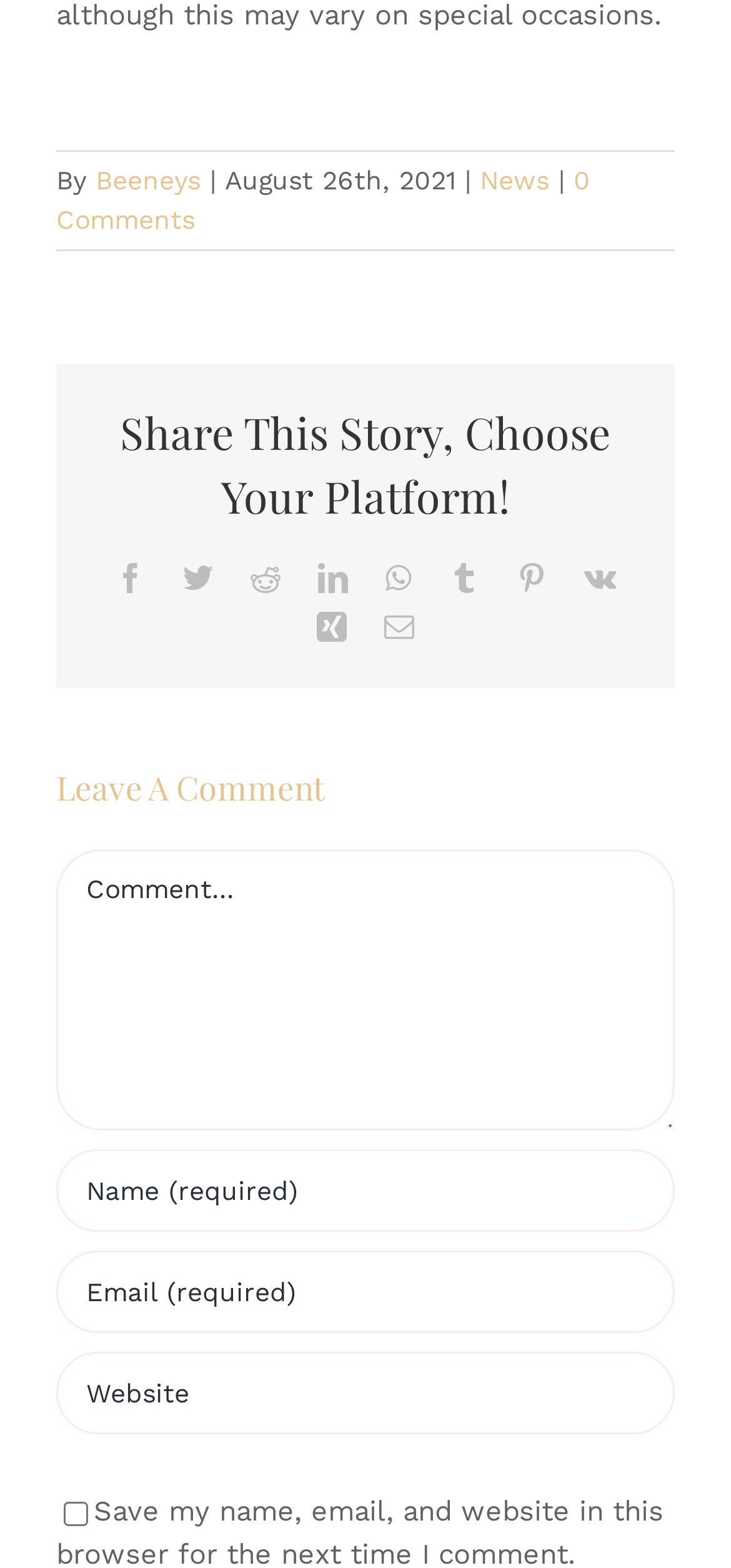Analyze the image and give a detailed response to the question:
What is the title of the section below the sharing options?

Below the sharing options, there is a section with a heading that says 'Leave A Comment'. This section contains fields for submitting a comment on the article.